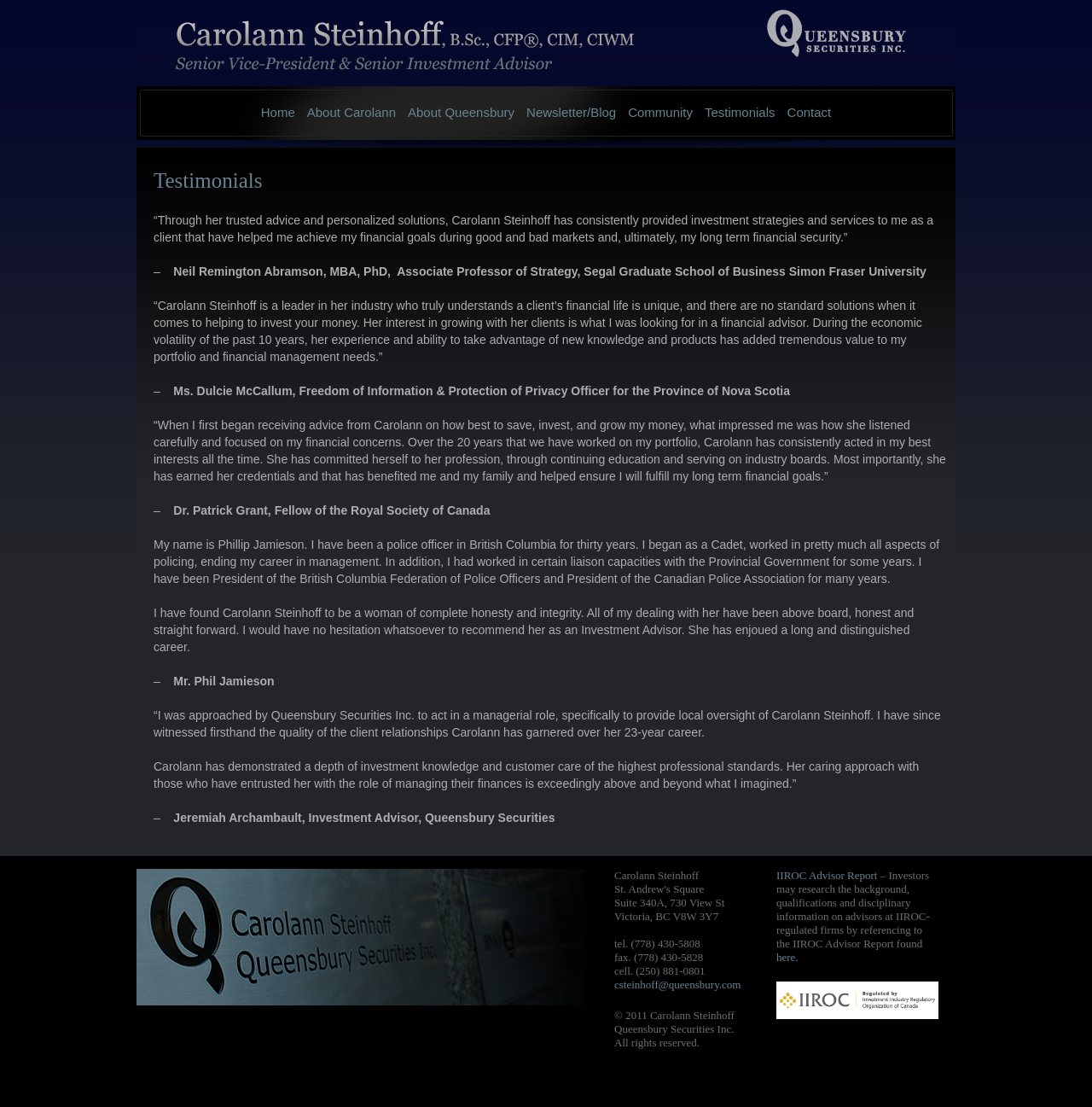Locate the coordinates of the bounding box for the clickable region that fulfills this instruction: "Click on the 'IIROC Advisor Report' link".

[0.711, 0.785, 0.806, 0.796]